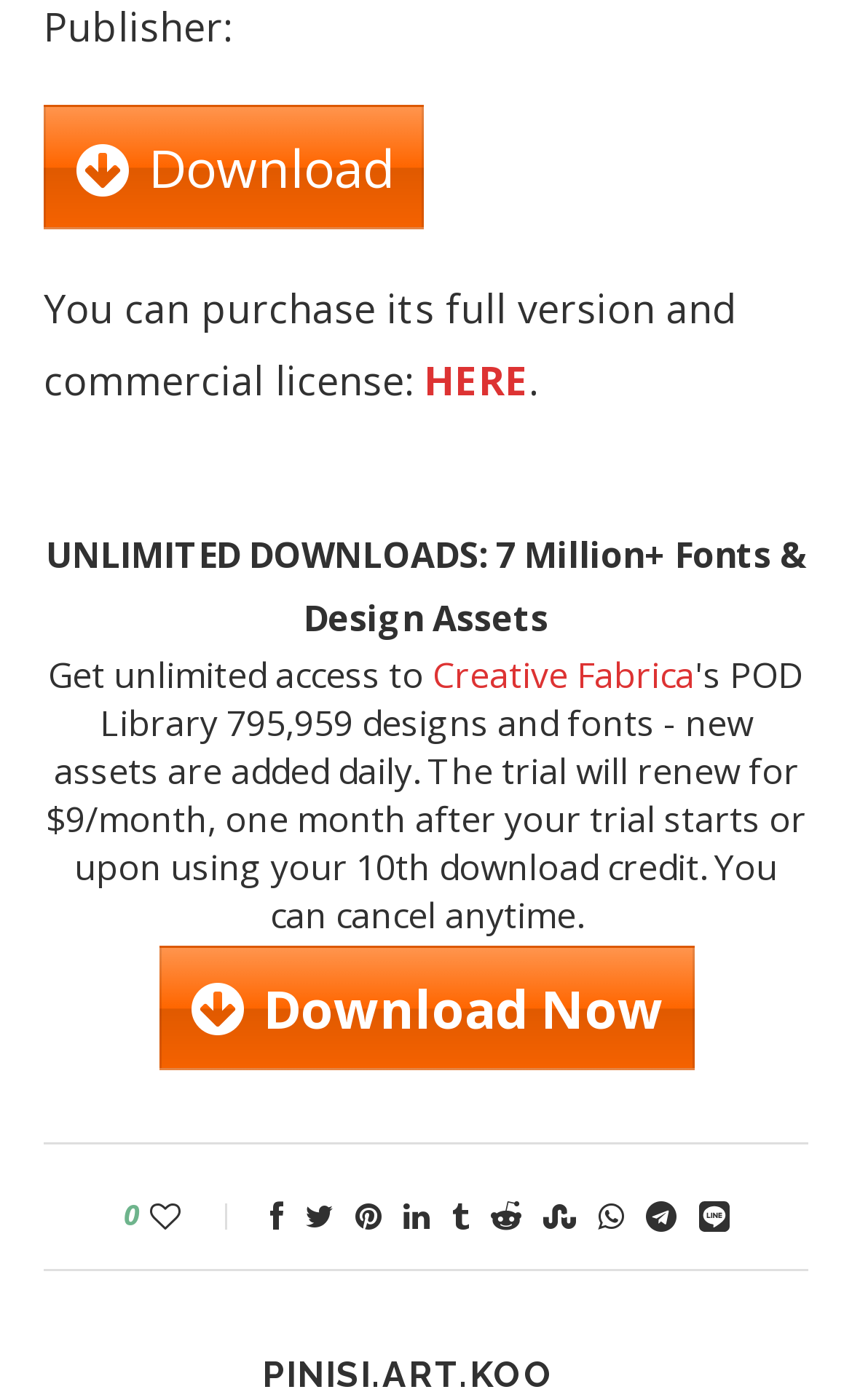How many social media links are present in the webpage? Examine the screenshot and reply using just one word or a brief phrase.

8